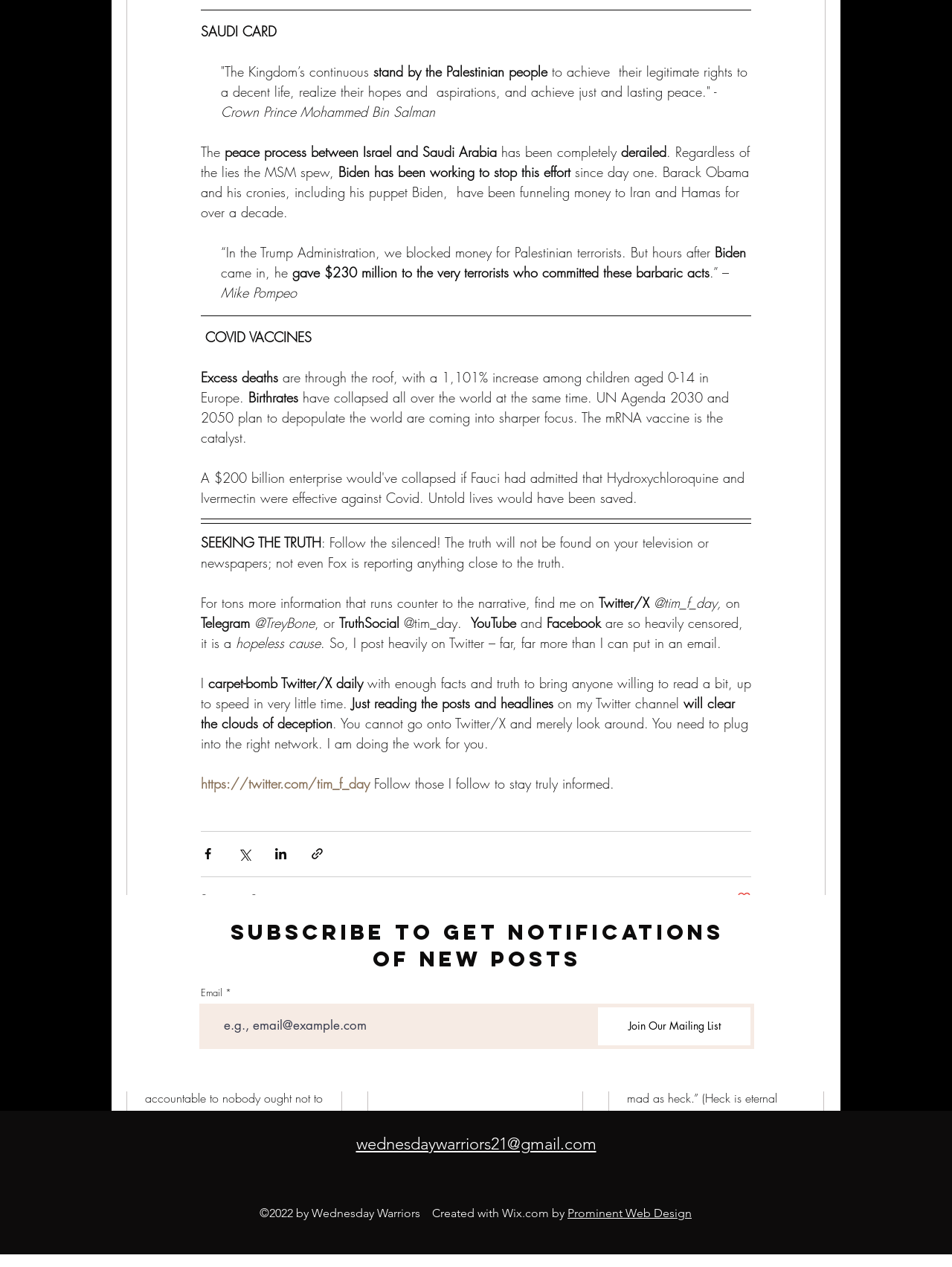Please provide the bounding box coordinates for the element that needs to be clicked to perform the following instruction: "Follow the author on Twitter". The coordinates should be given as four float numbers between 0 and 1, i.e., [left, top, right, bottom].

[0.211, 0.611, 0.388, 0.625]